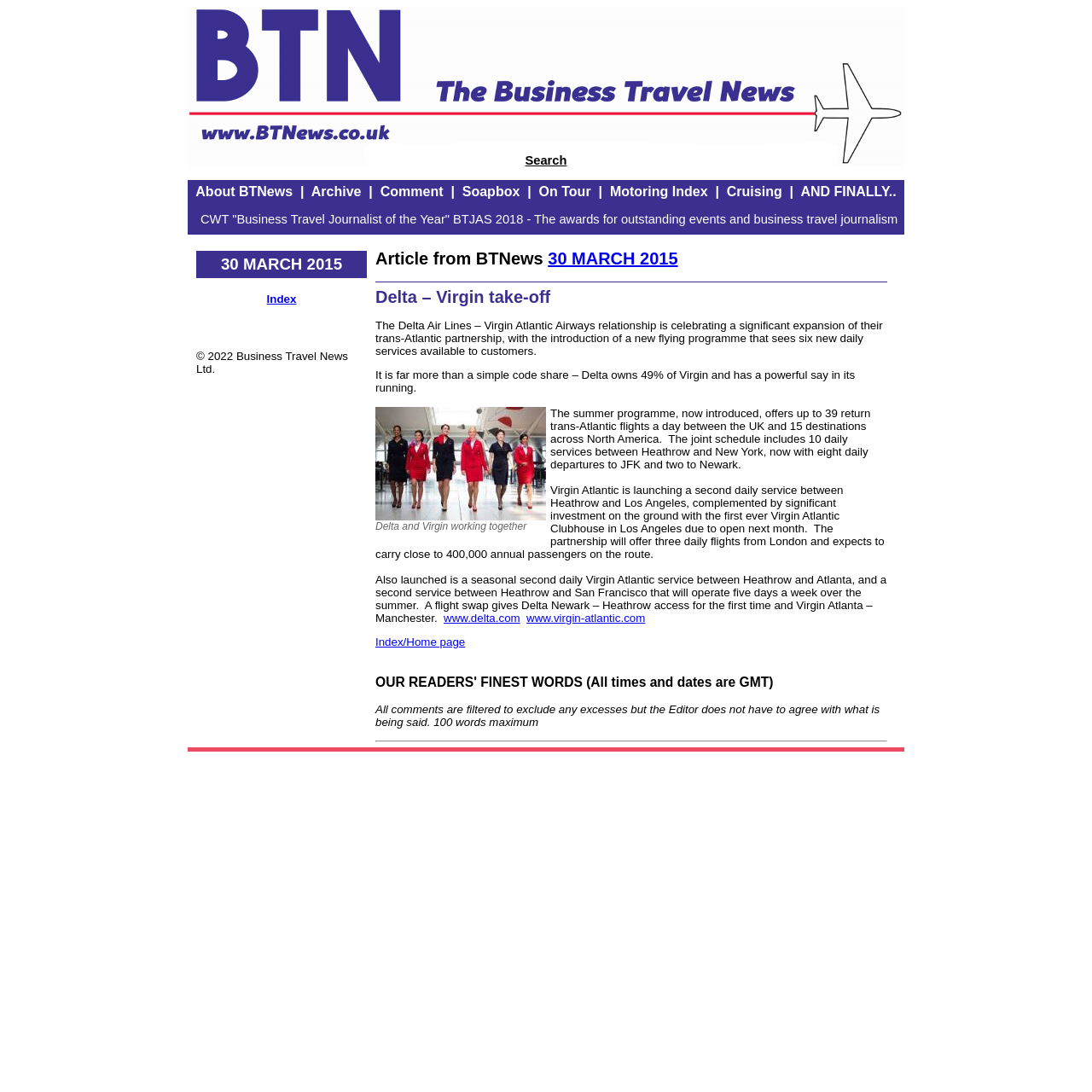Pinpoint the bounding box coordinates of the element you need to click to execute the following instruction: "Read about Delta and Virgin working together". The bounding box should be represented by four float numbers between 0 and 1, in the format [left, top, right, bottom].

[0.344, 0.476, 0.482, 0.487]